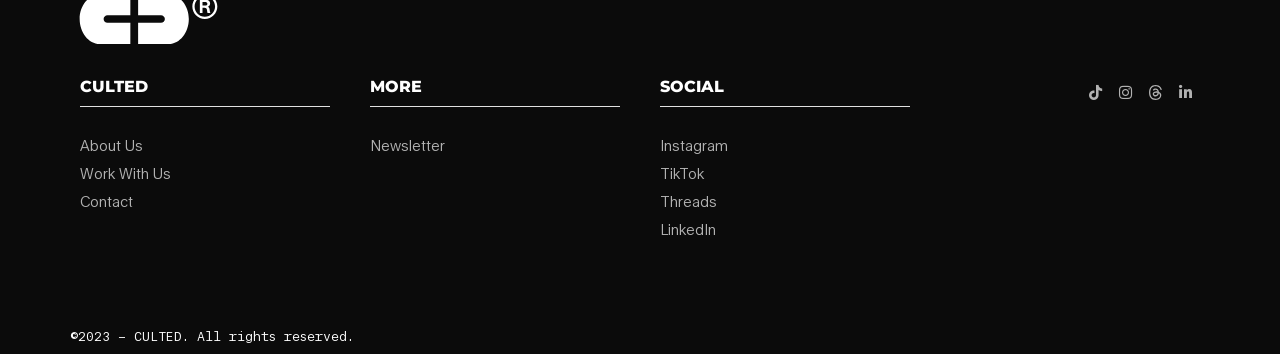Highlight the bounding box coordinates of the element you need to click to perform the following instruction: "Subscribe to Newsletter."

[0.289, 0.388, 0.348, 0.436]